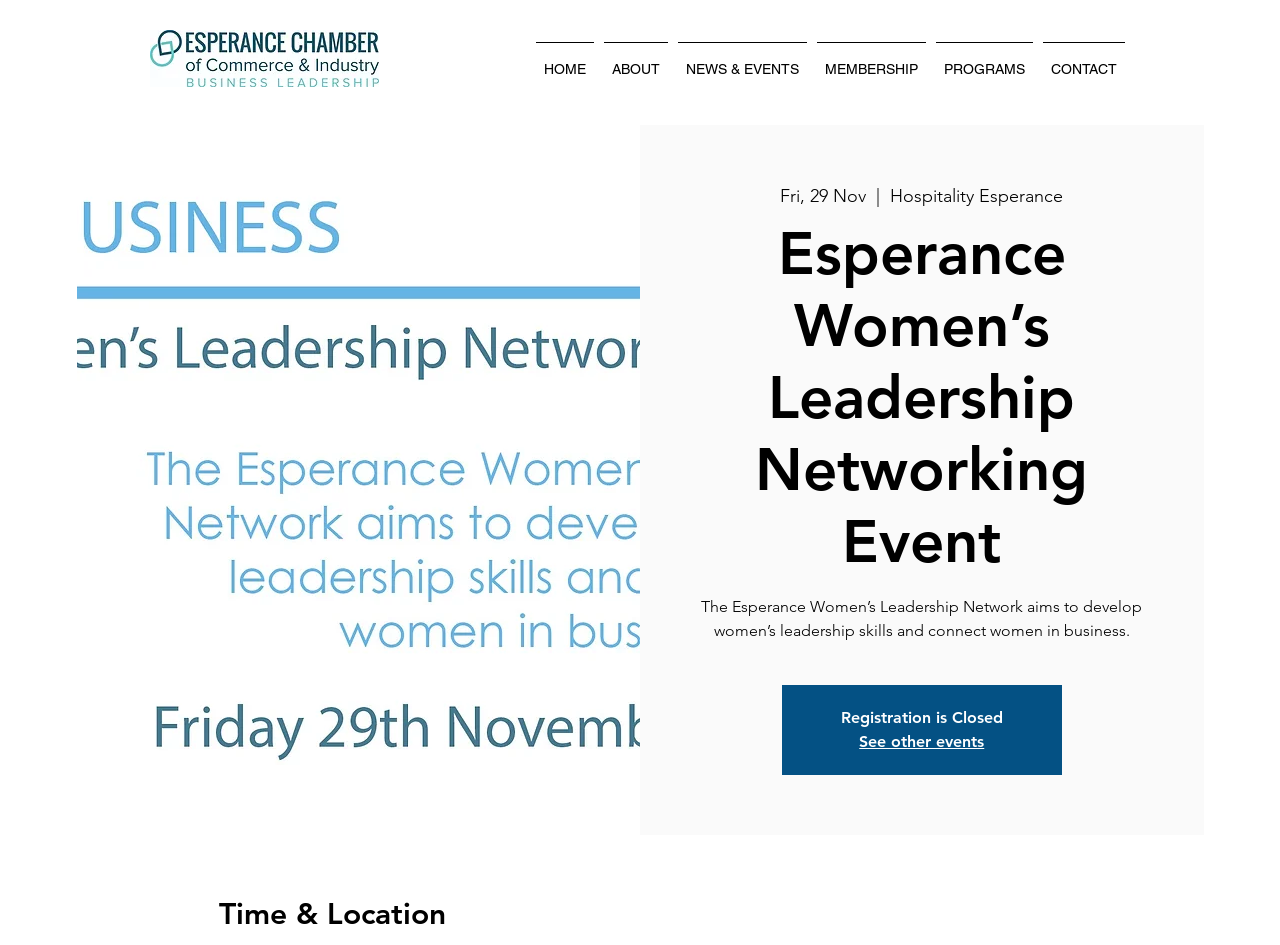Produce an extensive caption that describes everything on the webpage.

The webpage is about the Esperance Women's Leadership Networking Event. At the top left corner, there is a navigation menu with links to different sections of the website, including "HOME", "ABOUT", "NEWS & EVENTS", "MEMBERSHIP", "PROGRAMS", and "CONTACT". Next to the navigation menu, there is an ECCI logo.

Below the navigation menu, there is a large image that takes up most of the width of the page, with a heading "Esperance Women's Leadership Networking Event" on top of it. The image is likely a promotional image for the event.

To the right of the image, there is a section with the date "Fri, 29 Nov" and the location "Hospitality Esperance". Below this section, there is a brief description of the event, stating that the Esperance Women's Leadership Network aims to develop women's leadership skills and connect women in business.

Further down the page, there is a notice that "Registration is Closed" and a link to "See other events". At the bottom of the page, there is a section with the heading "Time & Location", but the details are not provided.

Overall, the webpage appears to be an event page for the Esperance Women's Leadership Networking Event, providing basic information about the event and its purpose.